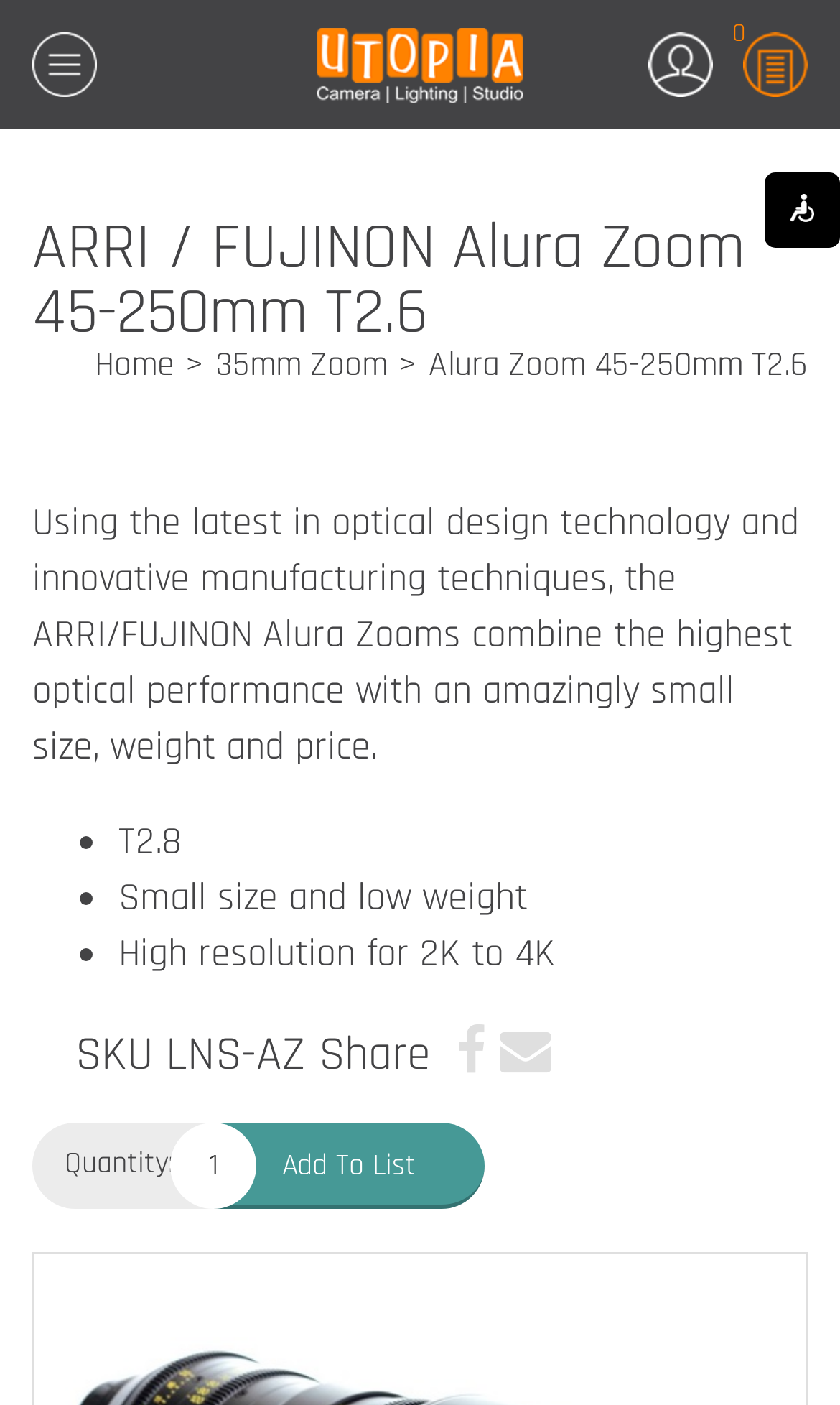Please study the image and answer the question comprehensively:
What is the default quantity of the product?

I found the answer by looking at the quantity input field on the webpage, which has a default value of '1'. This suggests that the default quantity of the product is 1.